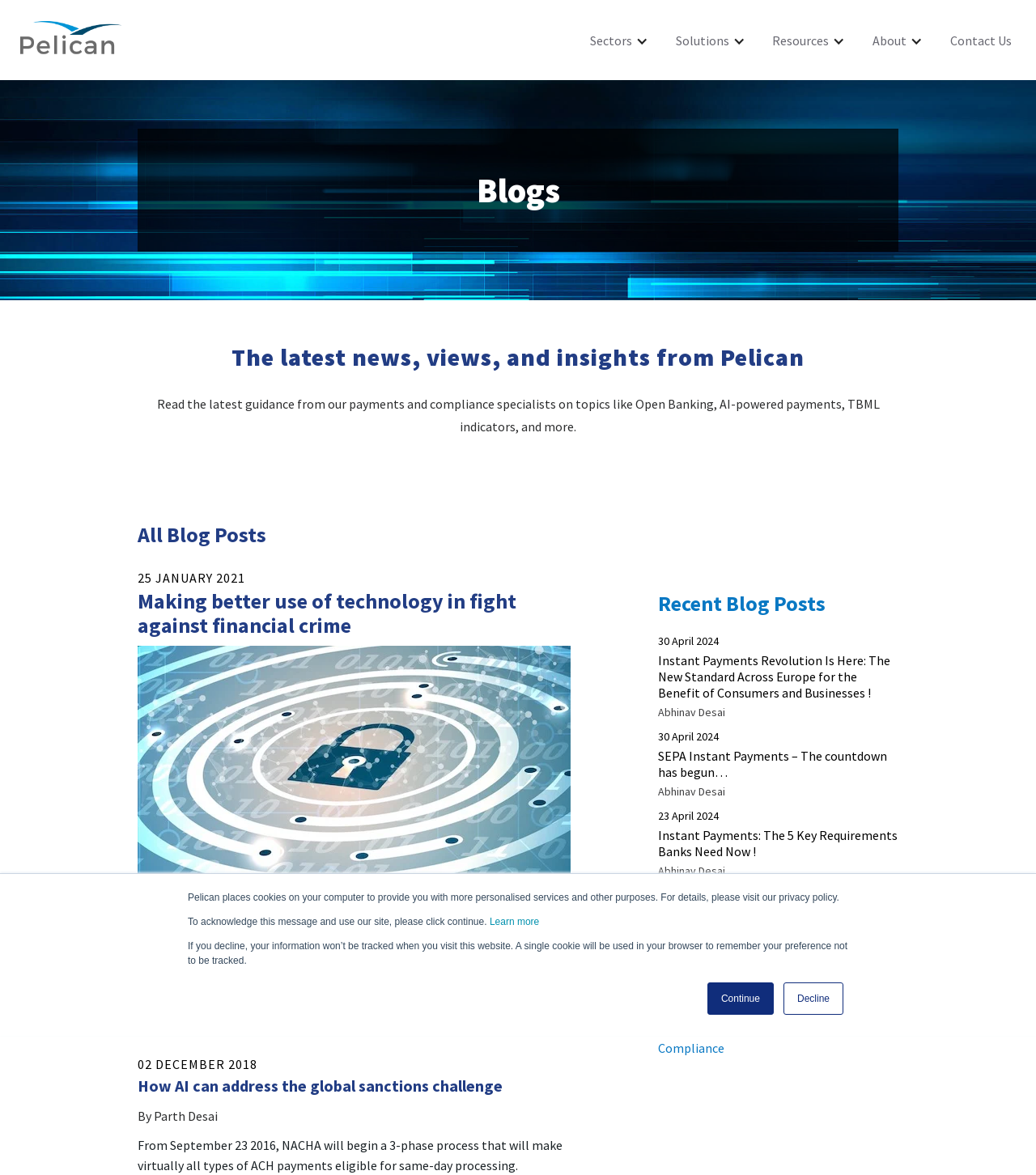Please specify the bounding box coordinates of the region to click in order to perform the following instruction: "View the Categories section".

[0.635, 0.768, 0.867, 0.788]